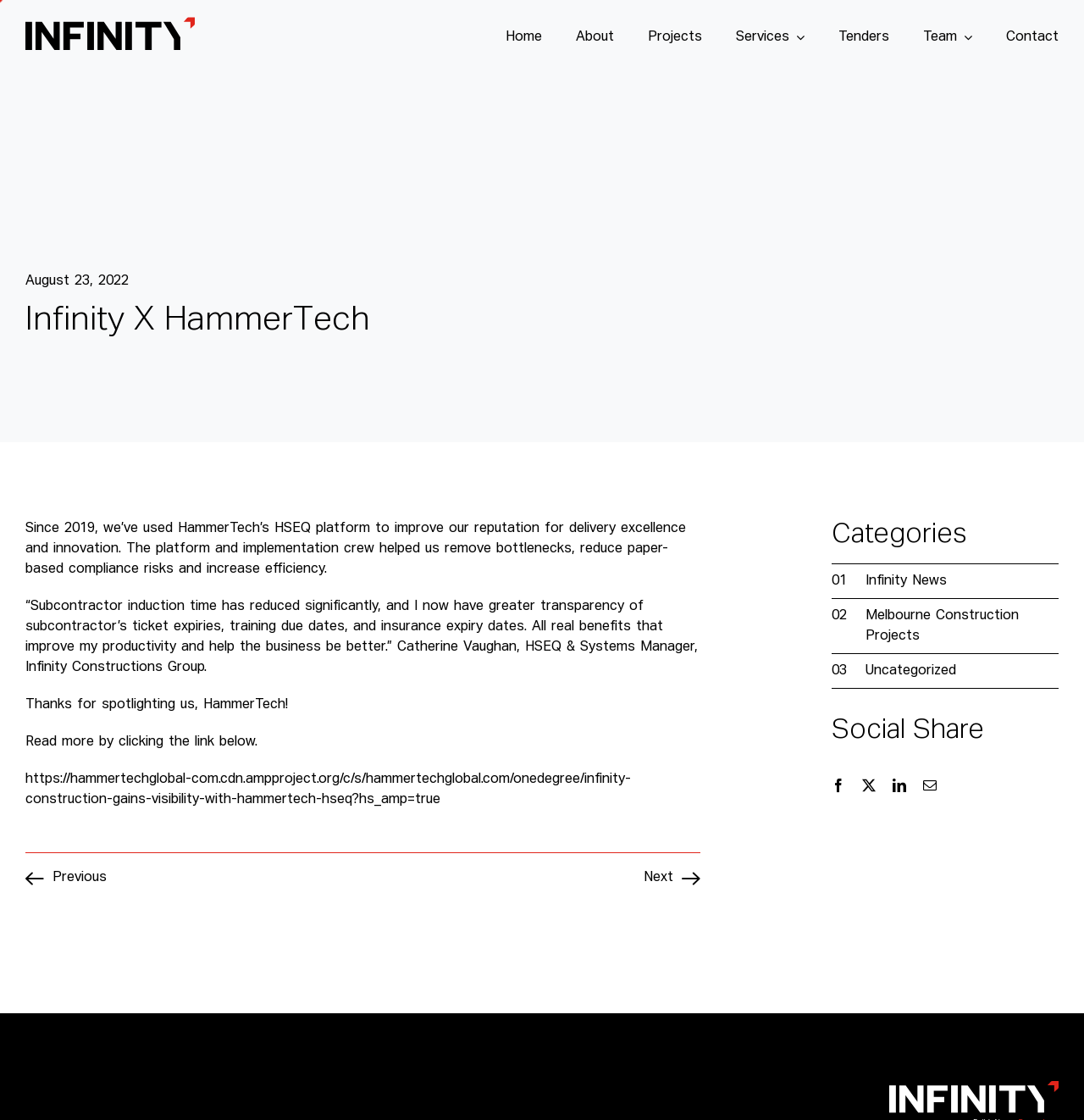Find the bounding box coordinates of the element you need to click on to perform this action: 'Share on Facebook'. The coordinates should be represented by four float values between 0 and 1, in the format [left, top, right, bottom].

[0.759, 0.692, 0.787, 0.712]